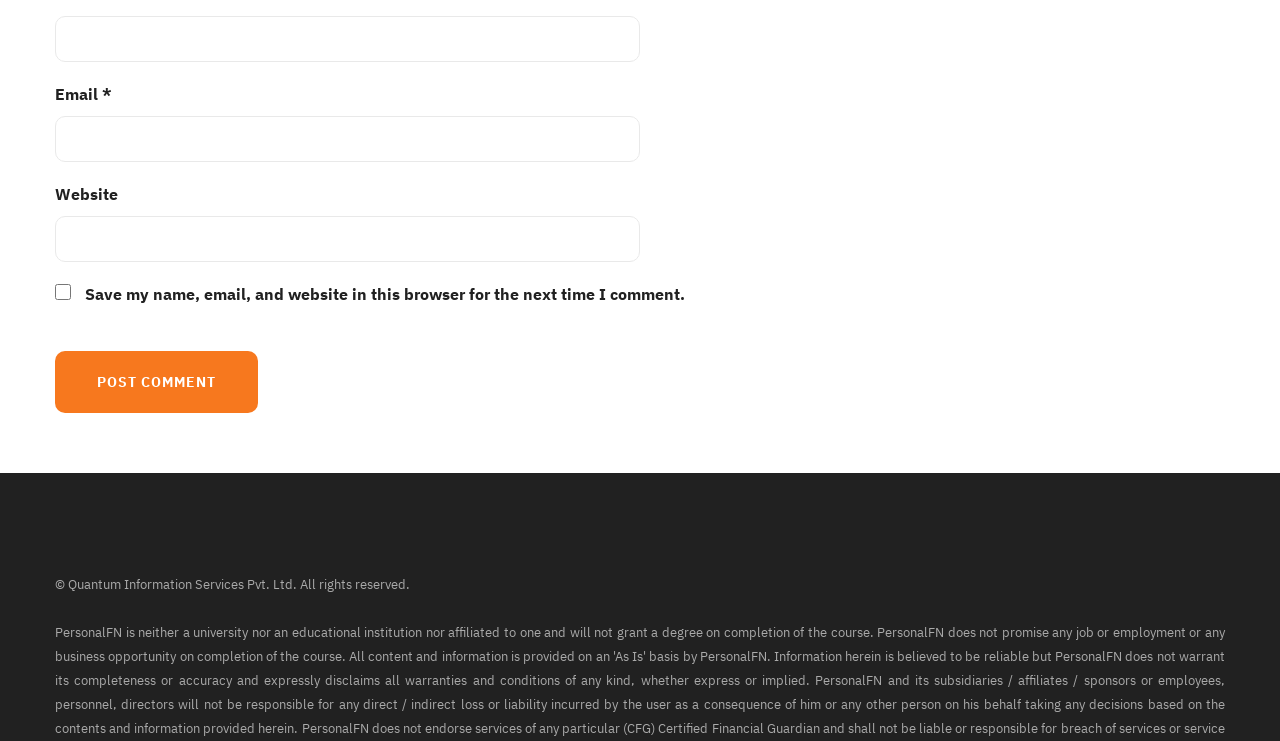Identify the bounding box of the UI component described as: "parent_node: Name * name="author"".

[0.043, 0.021, 0.5, 0.083]